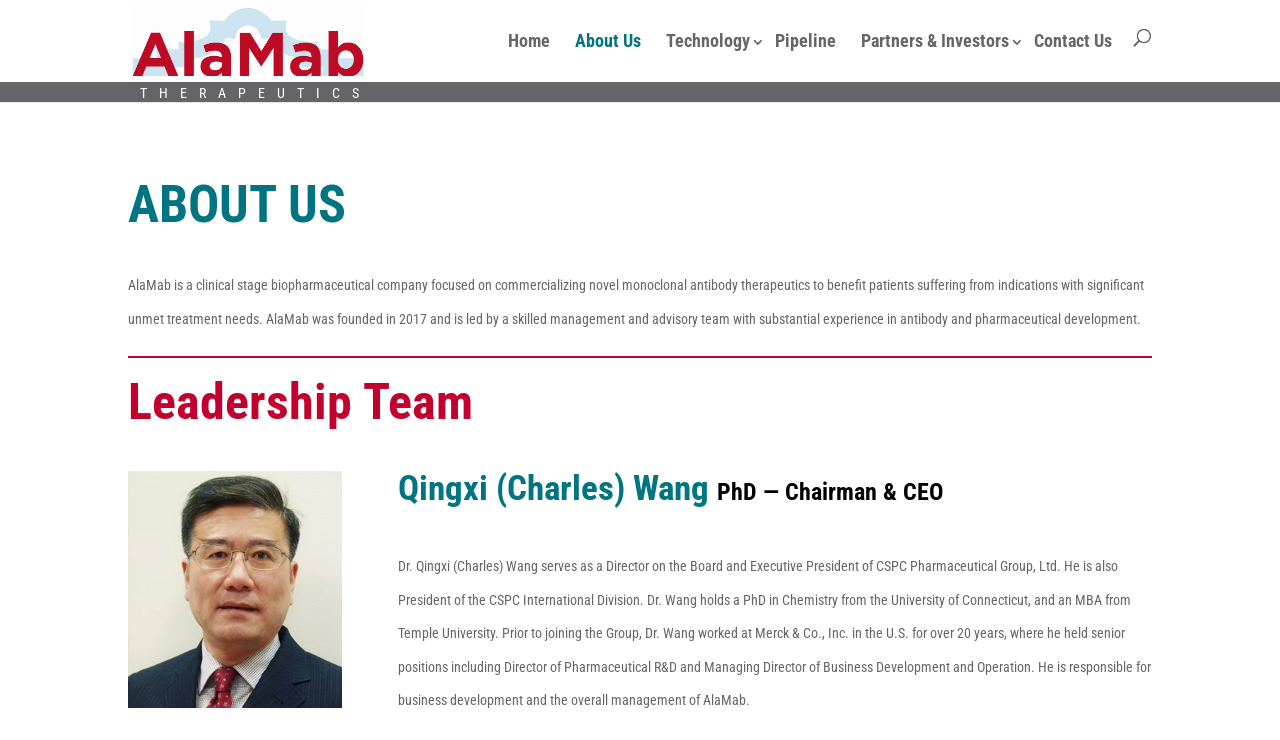What is the focus of AlaMab?
Based on the image, please offer an in-depth response to the question.

I found the information about AlaMab's focus by reading the StaticText element that describes the company. The text mentions that AlaMab is a clinical stage biopharmaceutical company focused on commercializing novel monoclonal antibody therapeutics to benefit patients suffering from indications with significant unmet treatment needs.